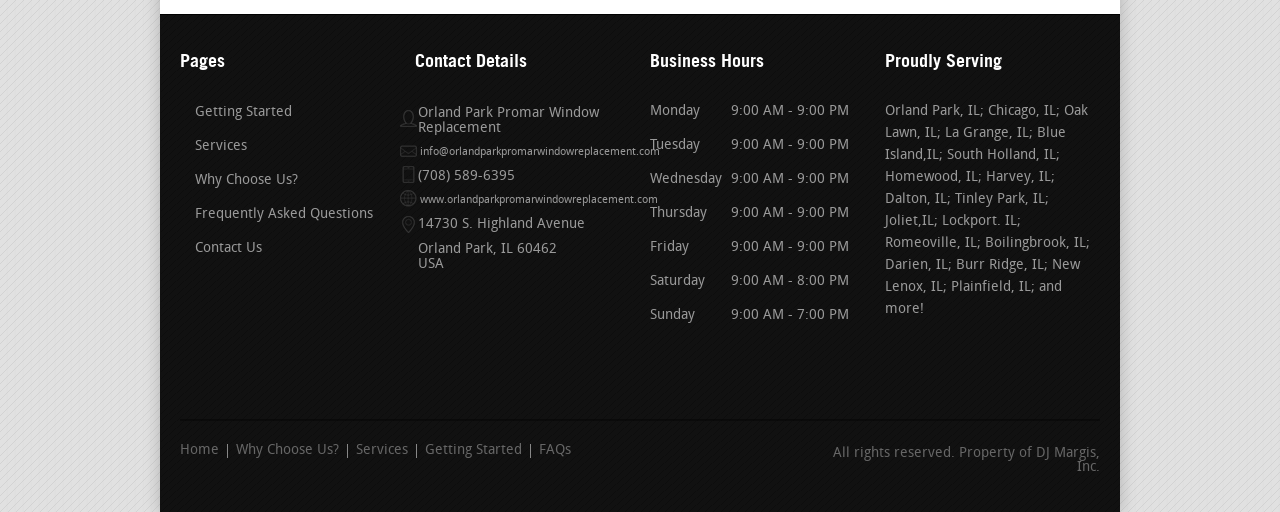Determine the bounding box coordinates of the clickable region to carry out the instruction: "Go to Home page".

[0.141, 0.867, 0.178, 0.895]